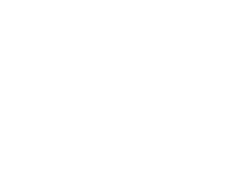What is the tone of the presentation?
Please give a well-detailed answer to the question.

The caption suggests that the presentation has an 'inviting tone', which means that it is encouraging readers to explore the methods and techniques presented in the image. This tone is likely to make readers feel comfortable and motivated to learn more about managing PTSD and mental wellness.